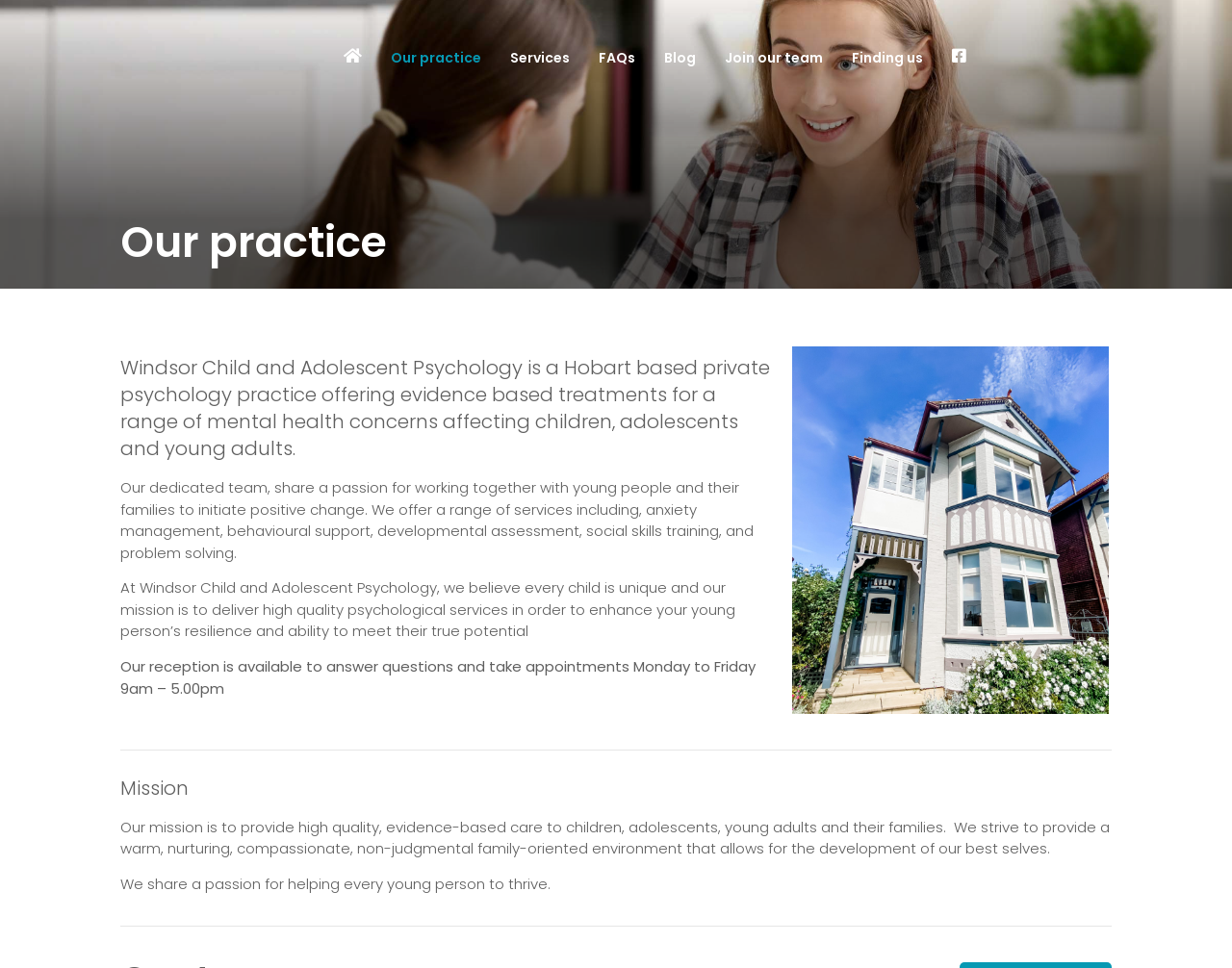Write a detailed summary of the webpage, including text, images, and layout.

The webpage is about Windsor Child and Adolescent Psychology, a private psychology practice based in Hobart. At the top left corner, there is a logo of the practice, accompanied by a navigation menu with links to different sections of the website, including Home, Our practice, Services, FAQs, Blog, Join our team, Finding us, and Follow.

Below the navigation menu, there is a prominent heading that reads "Our practice" and a brief description of the practice, stating that it offers evidence-based treatments for a range of mental health concerns affecting children, adolescents, and young adults.

The main content of the webpage is divided into sections, with headings and paragraphs of text. The first section describes the practice's dedicated team and their mission to initiate positive change in young people and their families. The text explains that the practice offers a range of services, including anxiety management, behavioural support, and problem-solving.

The next section is headed "Mission" and outlines the practice's goal to provide high-quality, evidence-based care to children, adolescents, young adults, and their families. The text emphasizes the importance of a warm, nurturing, and compassionate environment that allows for personal growth and development.

At the bottom right corner of the webpage, there is a button with the practice's phone number, (03) 6224 8555, allowing visitors to easily contact the practice. Overall, the webpage provides a clear and concise overview of Windsor Child and Adolescent Psychology's services and mission.